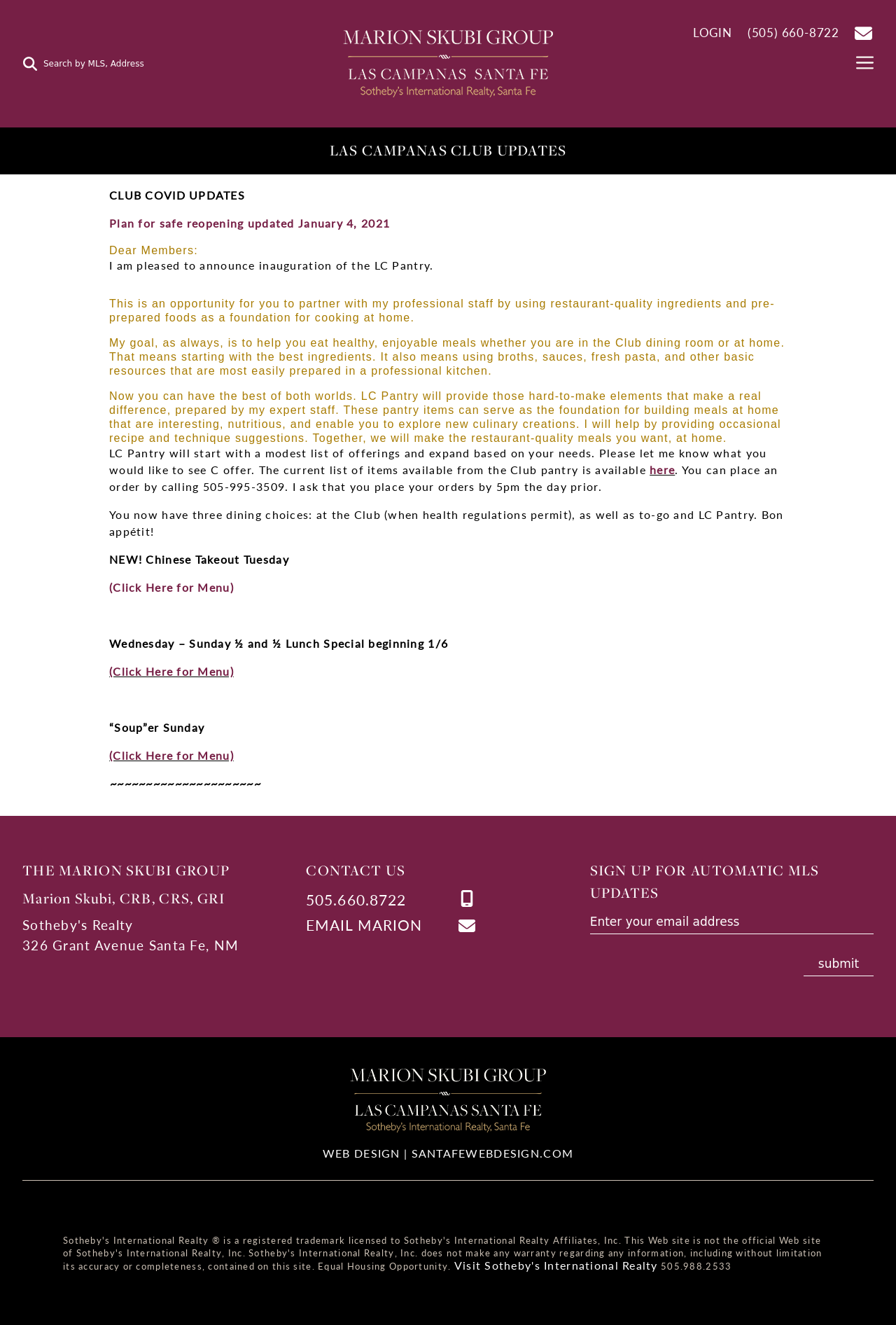Determine the bounding box coordinates of the UI element that matches the following description: "name="quicksearch" placeholder="Search by MLS, Address"". The coordinates should be four float numbers between 0 and 1 in the format [left, top, right, bottom].

[0.048, 0.04, 0.166, 0.056]